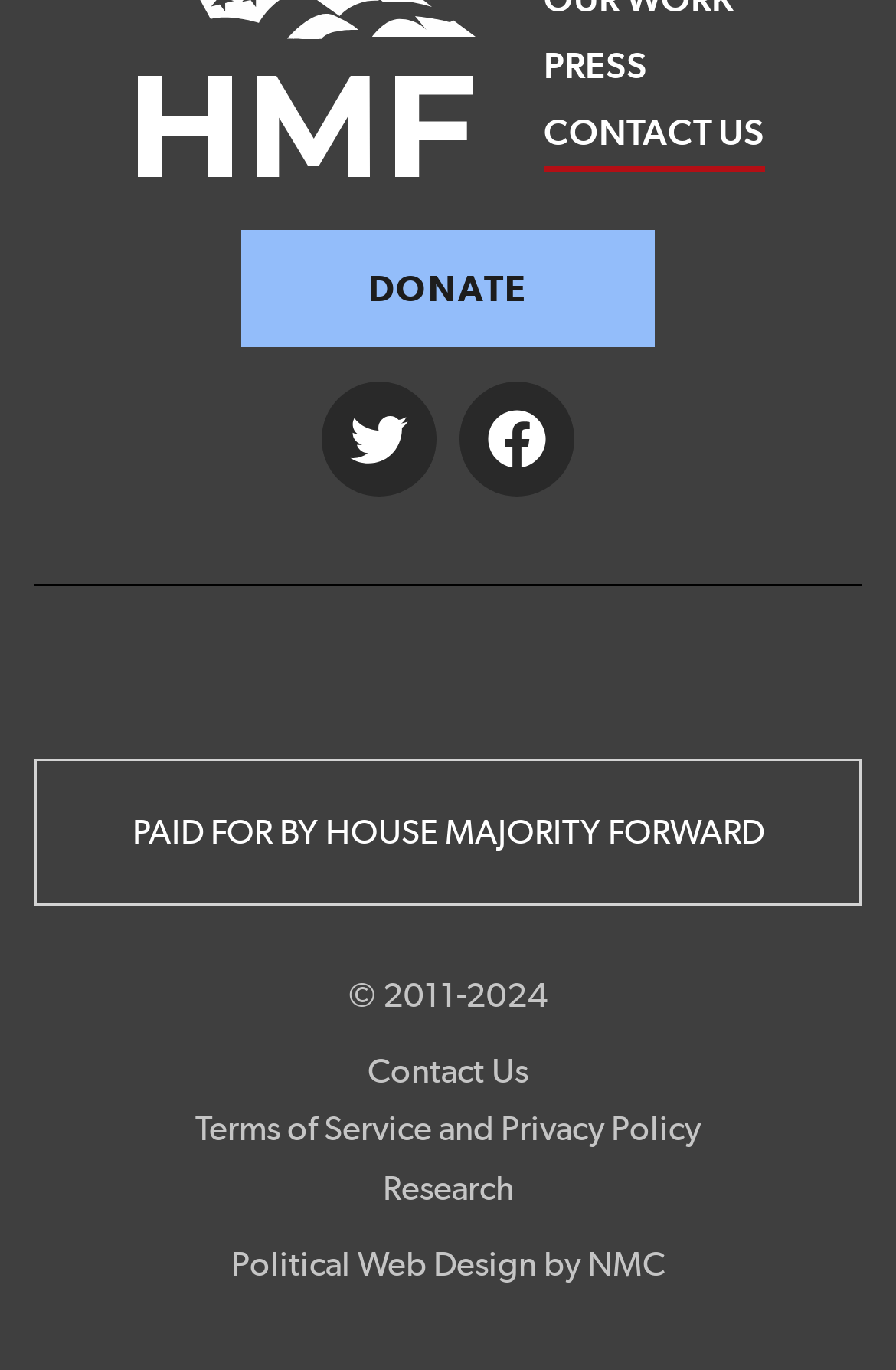Identify the bounding box coordinates of the section that should be clicked to achieve the task described: "Follow on Twitter".

[0.359, 0.339, 0.487, 0.369]